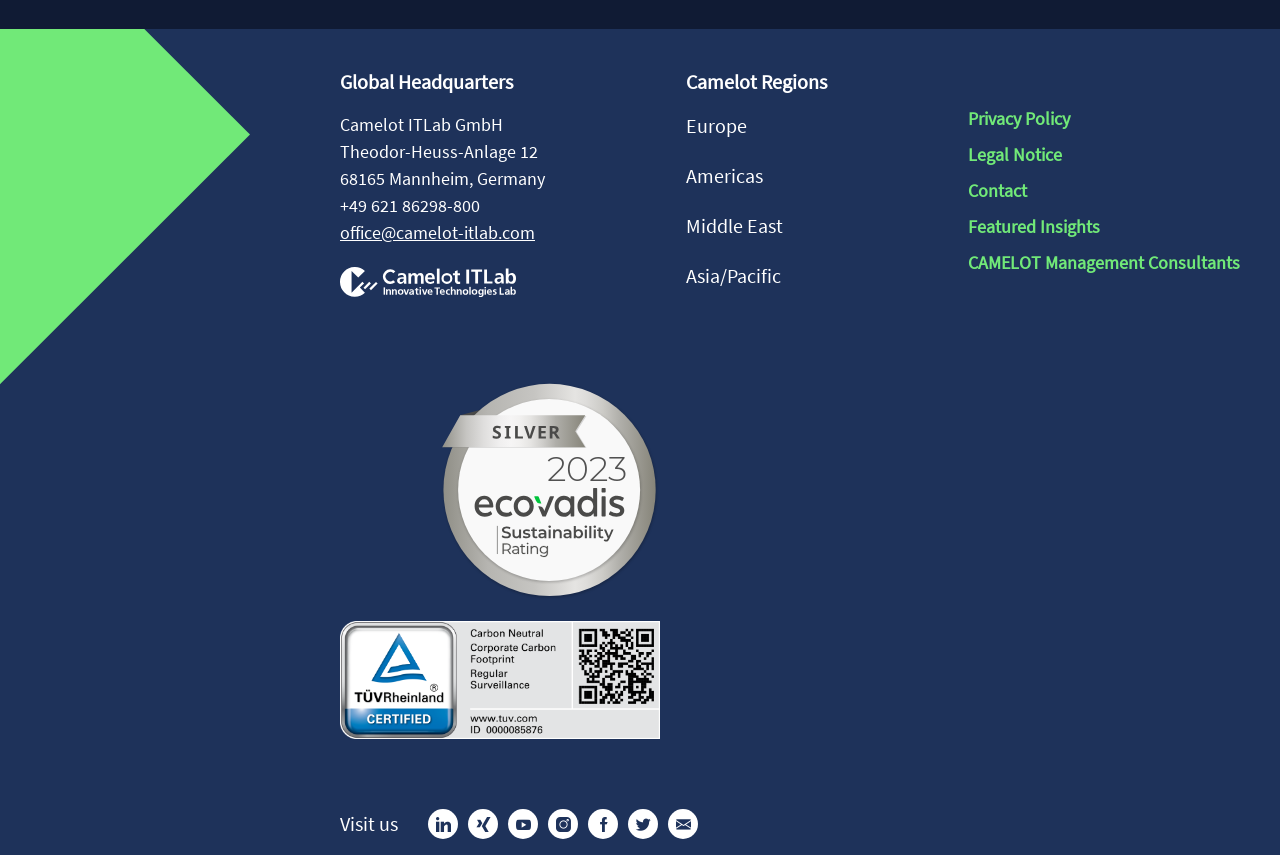Please examine the image and provide a detailed answer to the question: How many social media links are there?

The number of social media links can be determined by counting the link elements at the bottom of the webpage, which are LinkedIn, Xing, Youtube, Instagram, Facebook, and Twitter.